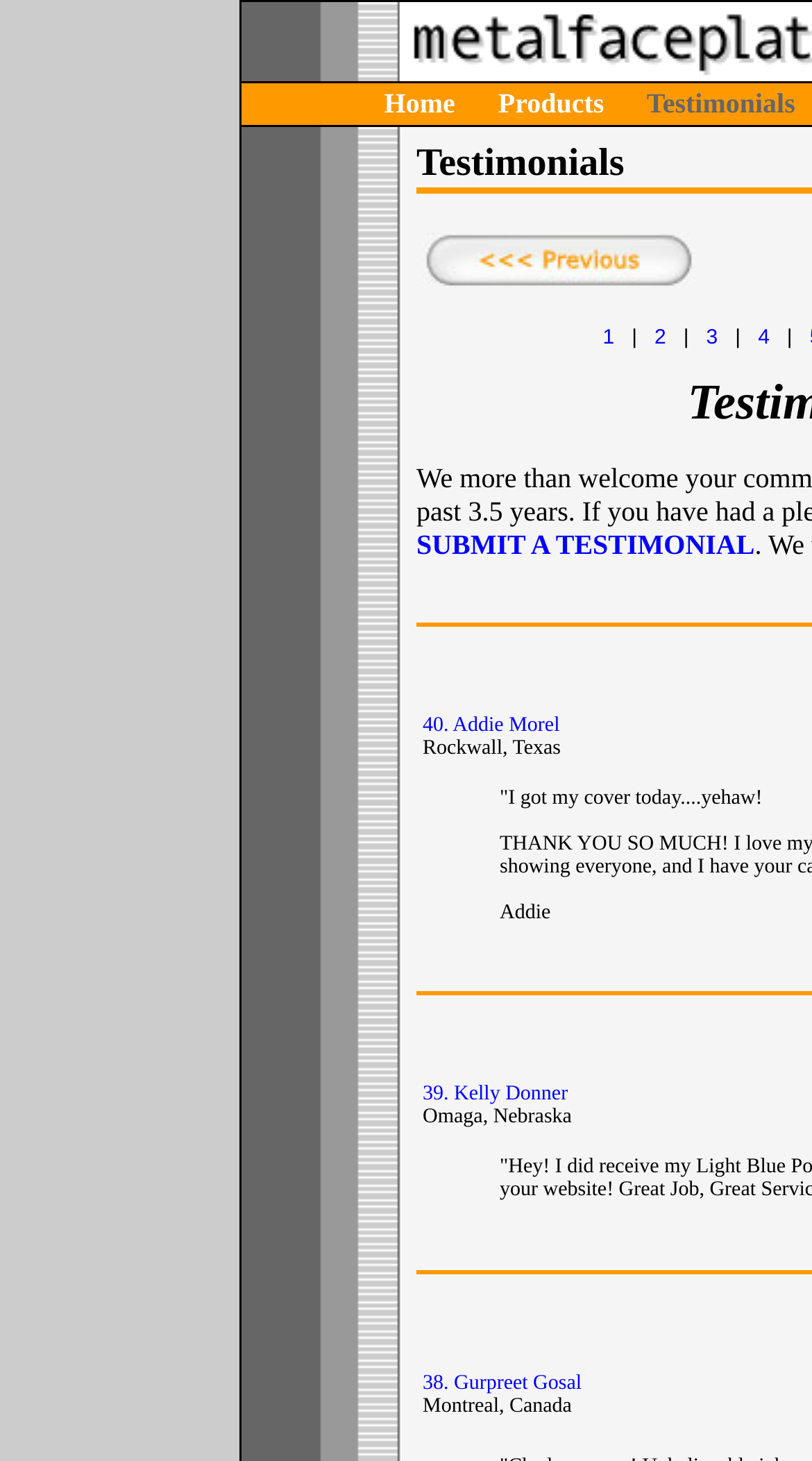Locate the bounding box coordinates of the clickable region to complete the following instruction: "Submit a Testimonial."

[0.513, 0.362, 0.929, 0.383]